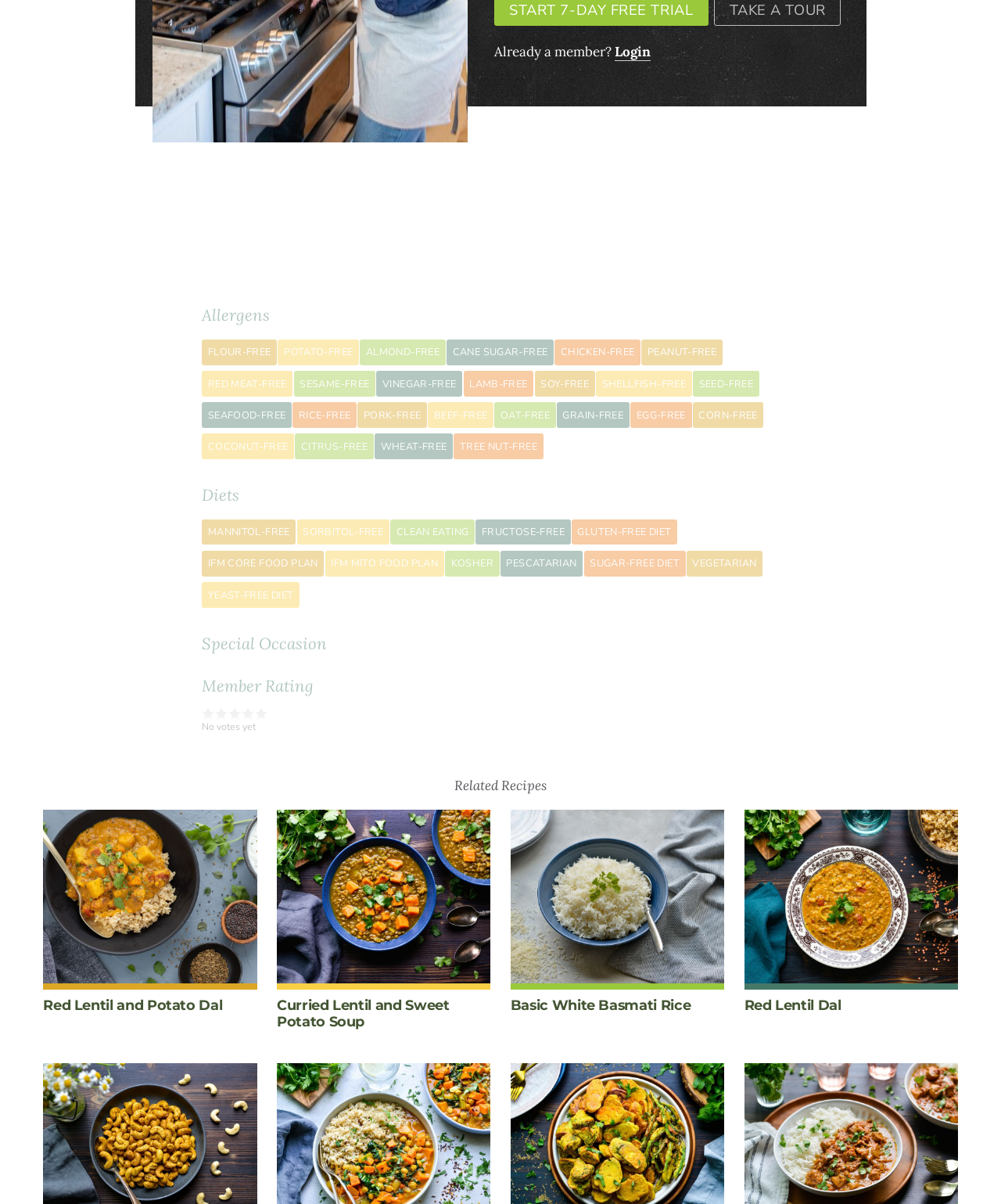Identify the bounding box for the UI element described as: "IFM Mito Food Plan". The coordinates should be four float numbers between 0 and 1, i.e., [left, top, right, bottom].

[0.325, 0.457, 0.444, 0.479]